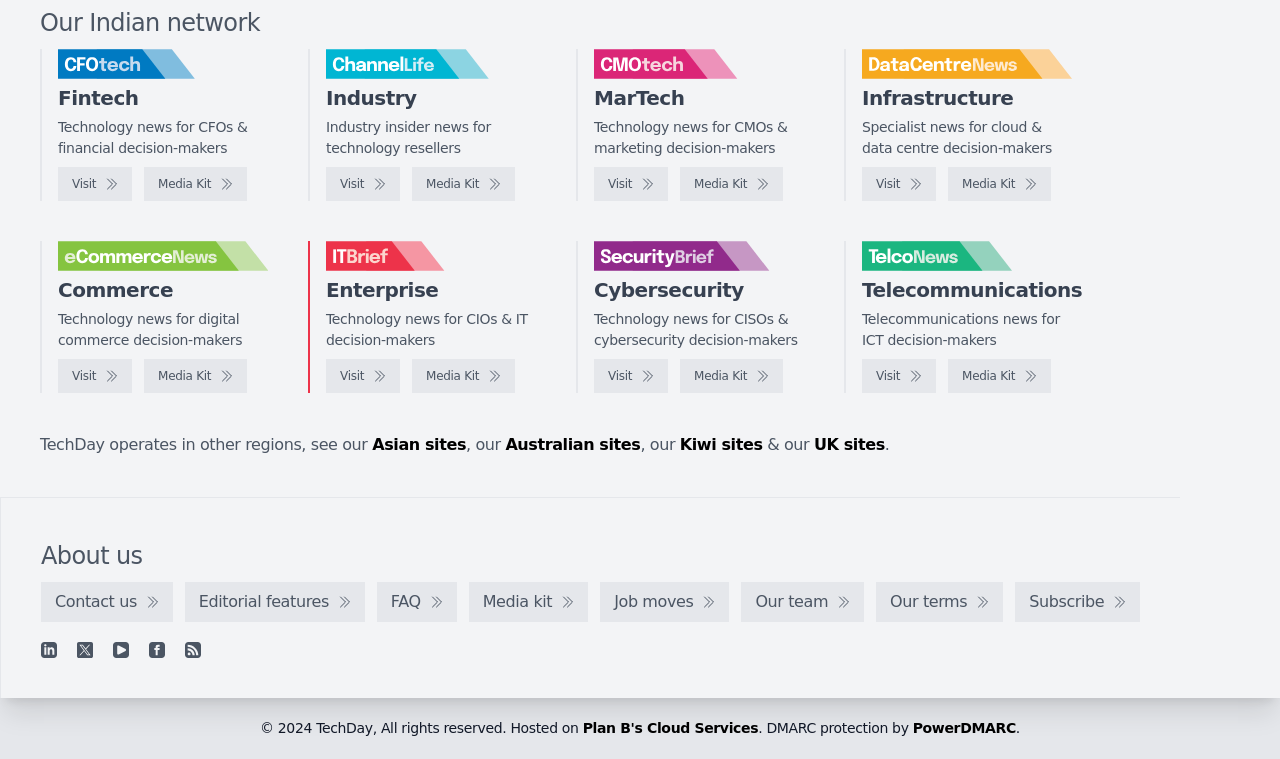How many news categories are listed on the webpage?
Please respond to the question with a detailed and well-explained answer.

There are 8 news categories listed on the webpage, including Fintech, Industry, MarTech, Infrastructure, eCommerce, Enterprise, Cybersecurity, and Telecommunications, each with its own logo, description, and links to 'Visit' and 'Media Kit'.